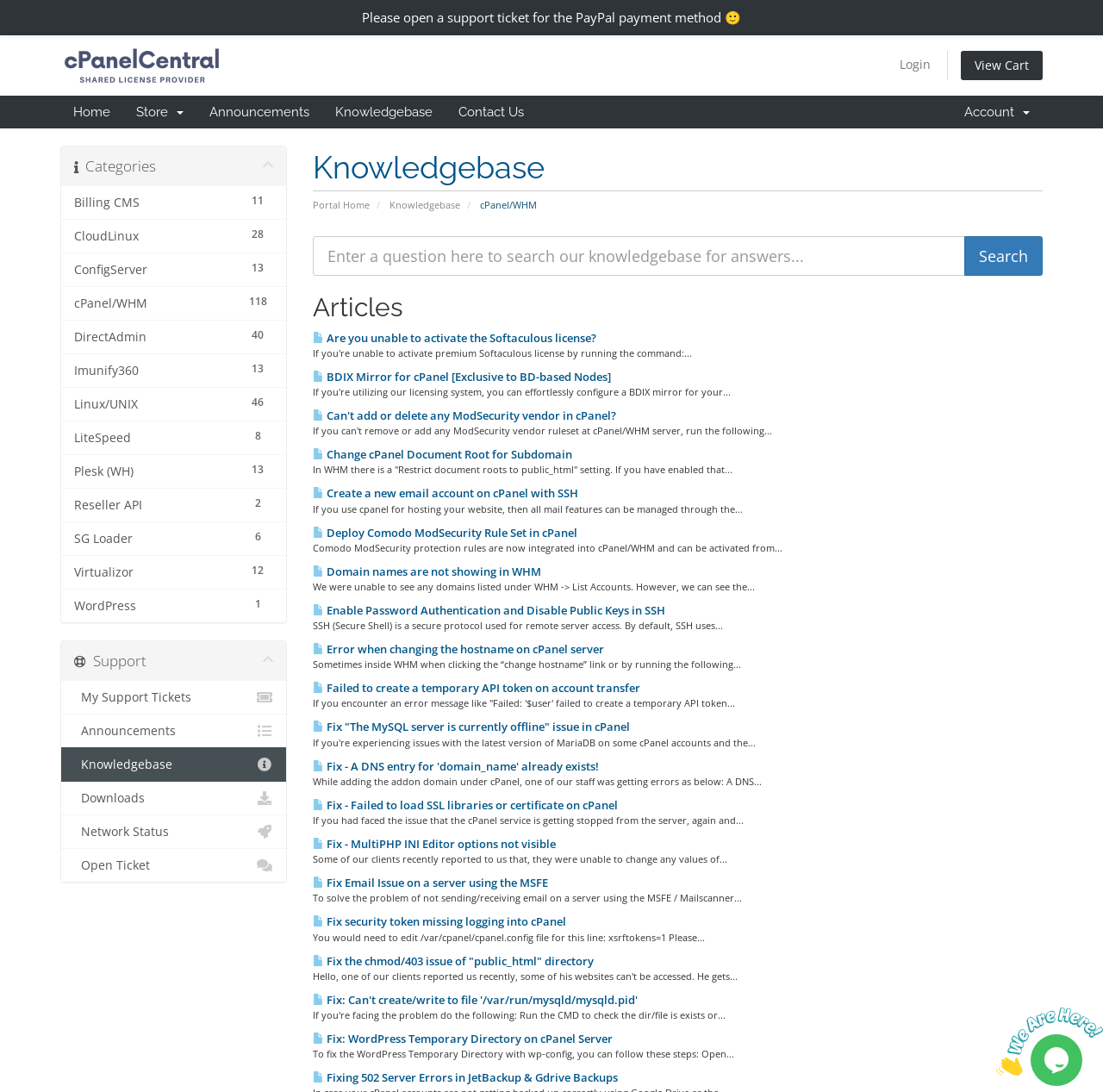Please identify the bounding box coordinates of the area that needs to be clicked to follow this instruction: "view the cart".

[0.871, 0.047, 0.945, 0.074]